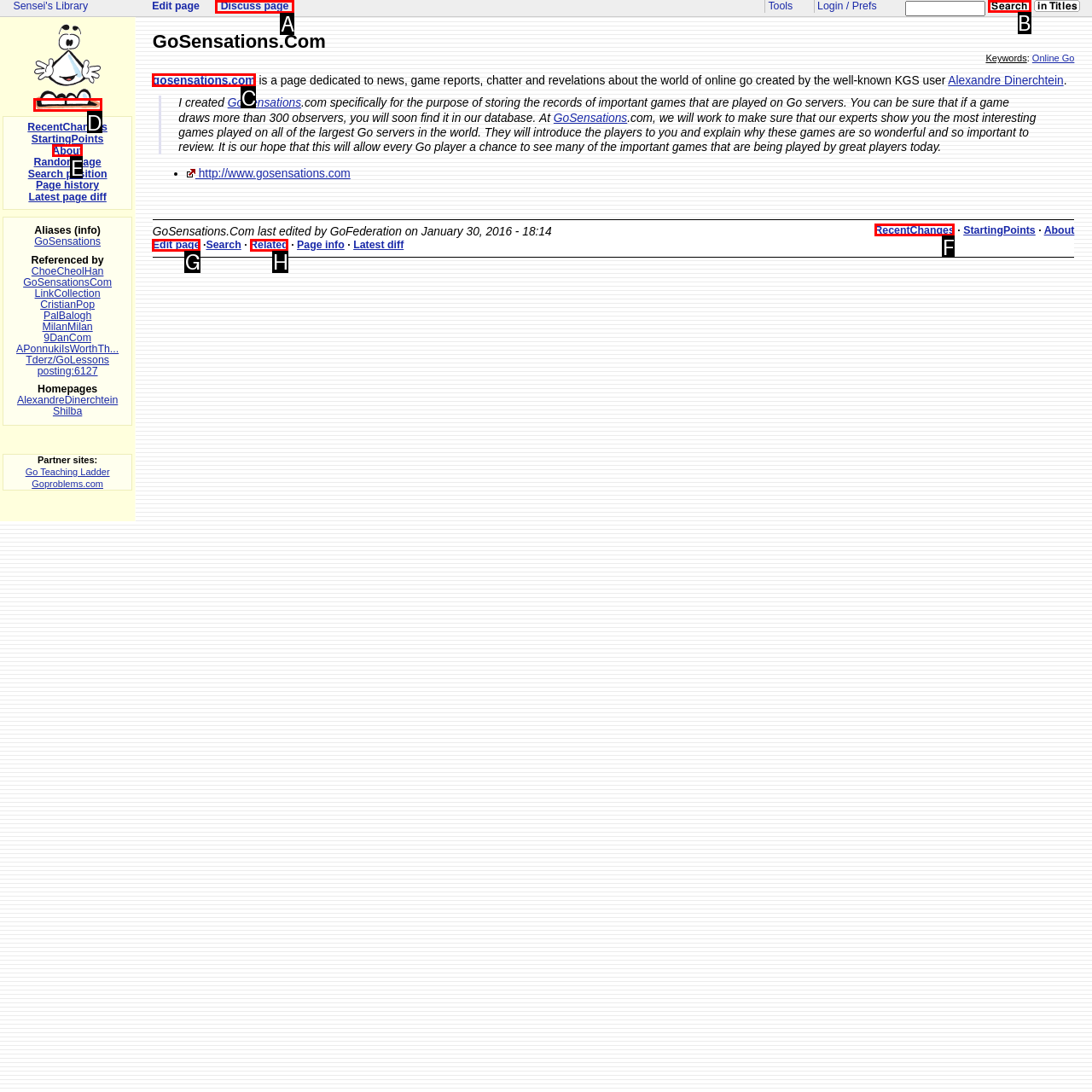Please identify the UI element that matches the description: READ MORE
Respond with the letter of the correct option.

None